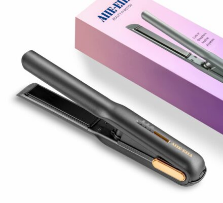Offer an in-depth caption for the image presented.

The image showcases a sleek and modern hair straightener, elegantly designed with a matte black finish and gold accents. Positioned beside it is a stylish packaging box in gradient shades of purple and pink, featuring the brand name prominently at the top. The straightener appears to incorporate advanced features aimed at providing an efficient styling experience, possibly with adjustable temperature settings and a lightweight design for ease of use. This hair straightener is part of a review and comparison series that helps consumers find the best styling tools for their hair needs, highlighting its appeal to those seeking professional-quality results at home.